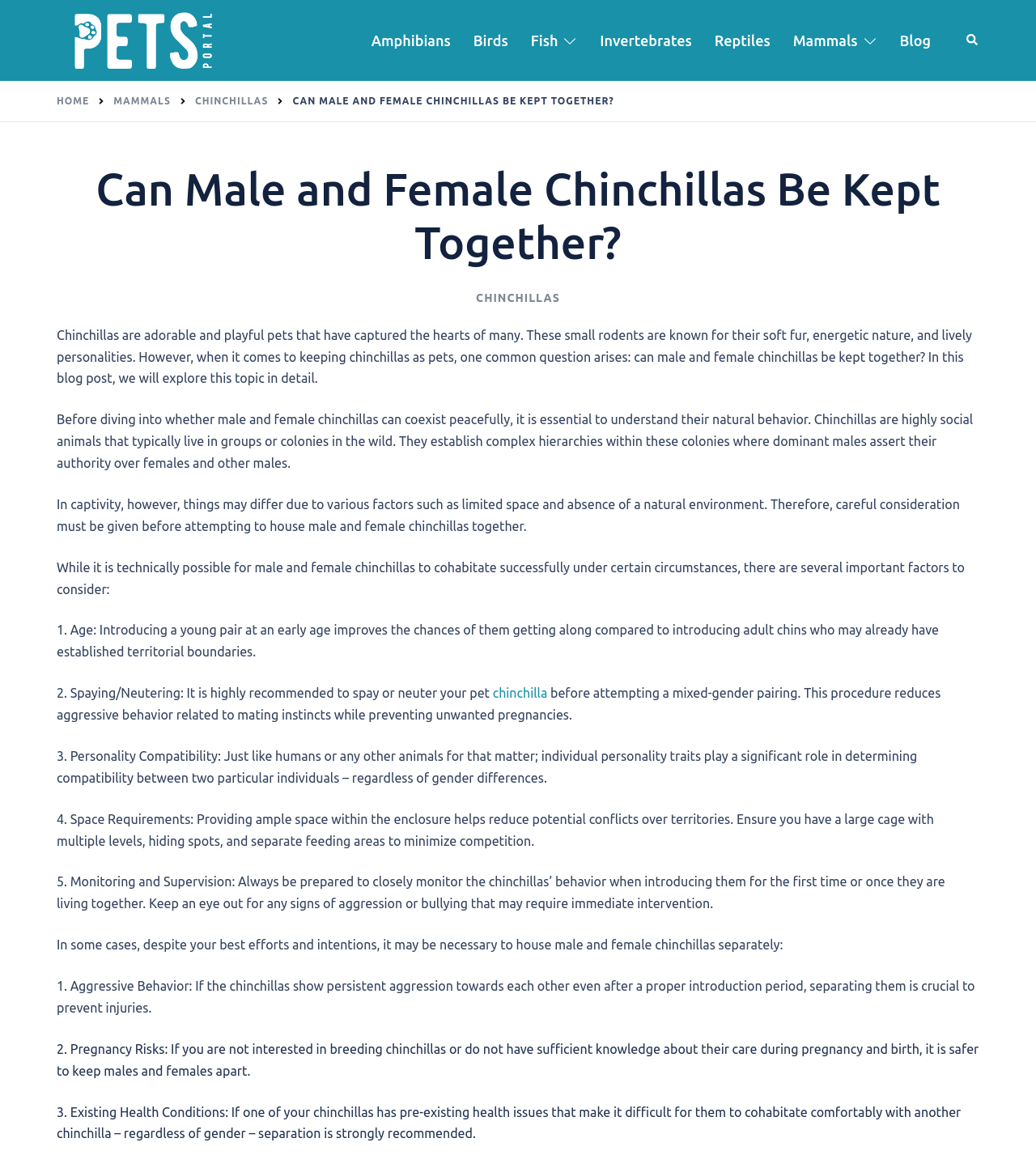What type of pets are discussed on this webpage?
Answer the question in as much detail as possible.

Based on the webpage content, it is clear that the webpage is discussing chinchillas as pets. The breadcrumbs navigation shows 'HOME > MAMMALS > CHINCHILLAS' and the static text 'CAN MALE AND FEMALE CHINCHILLAS BE KEPT TOGETHER?' further confirms this.